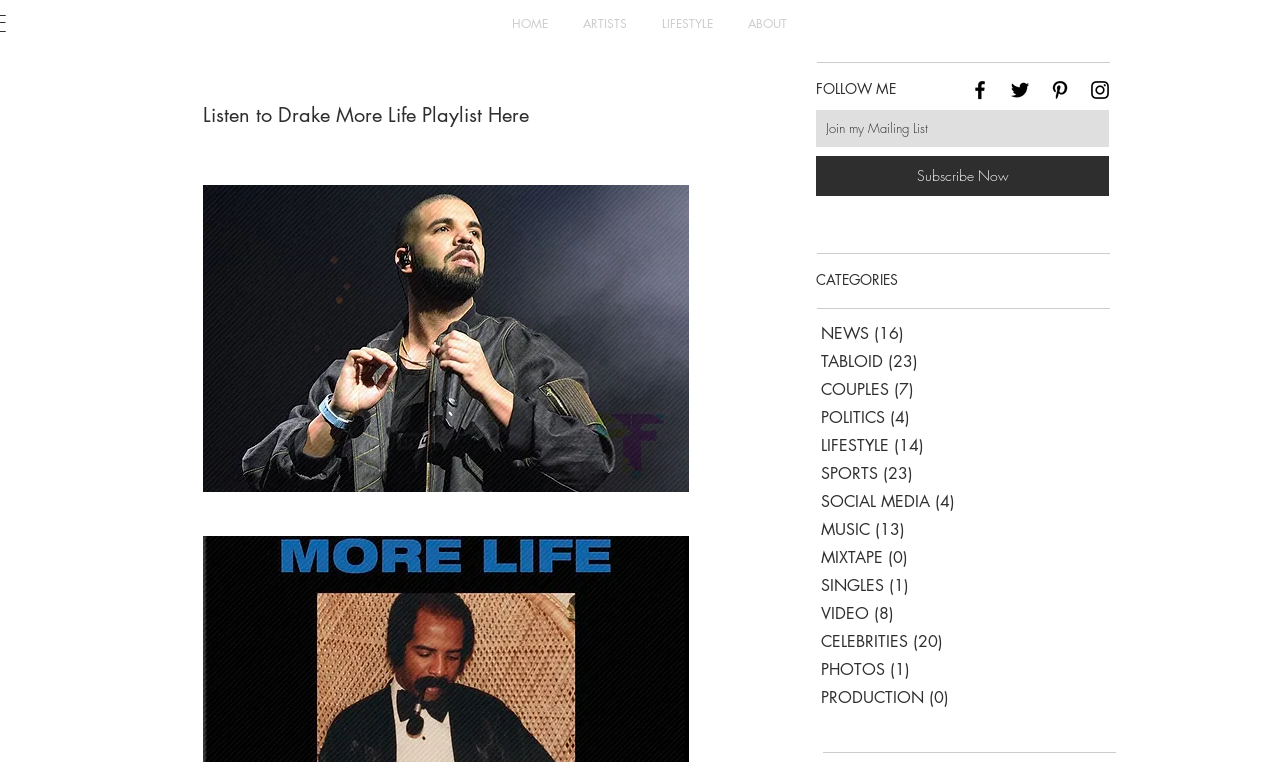Determine the bounding box coordinates of the element's region needed to click to follow the instruction: "View NEWS category". Provide these coordinates as four float numbers between 0 and 1, formatted as [left, top, right, bottom].

[0.64, 0.419, 0.87, 0.456]